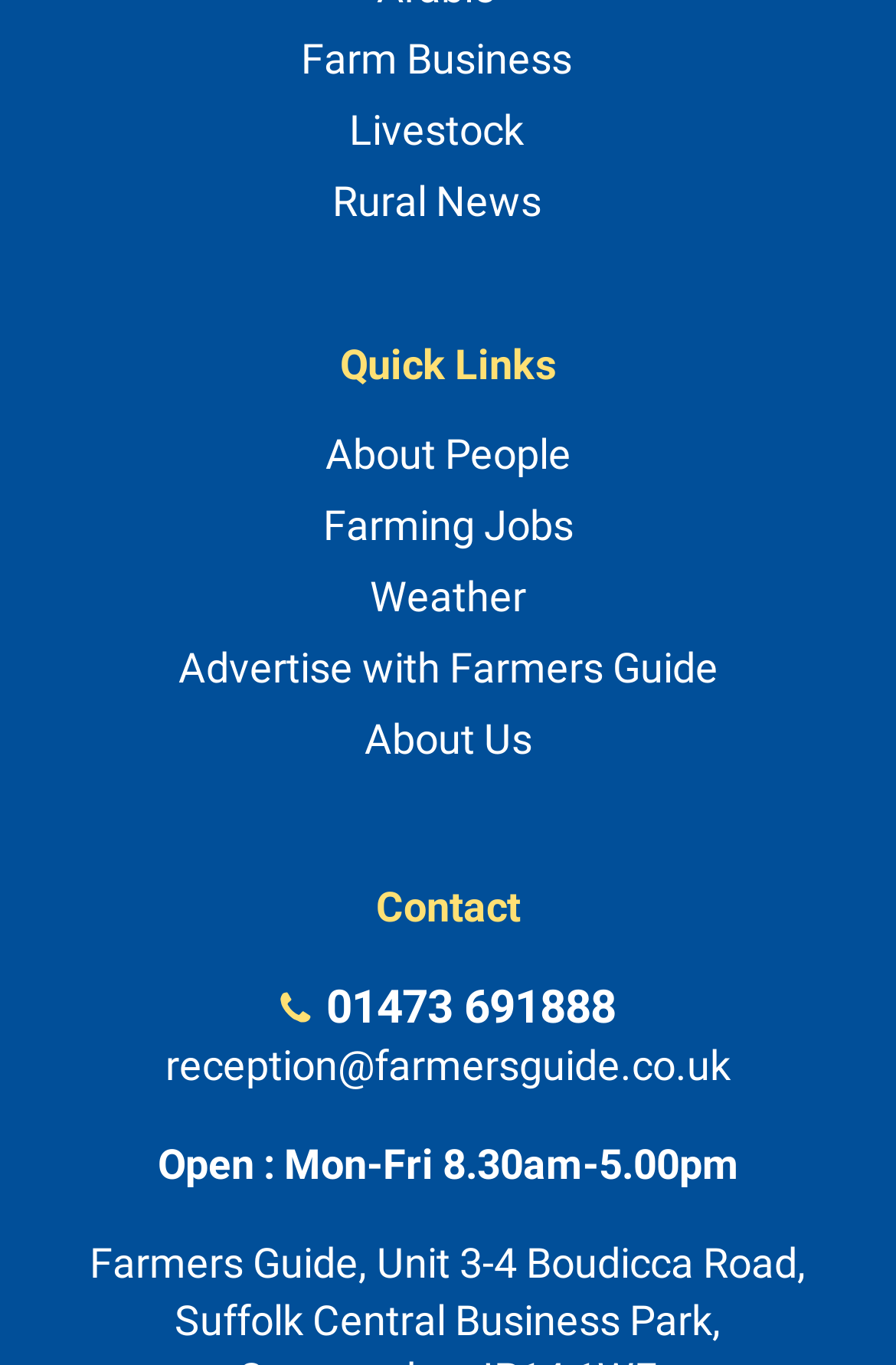With reference to the image, please provide a detailed answer to the following question: What is the company's email address?

The company's email address can be found in the contact section, which is located at the bottom of the webpage, and it is reception@farmersguide.co.uk.